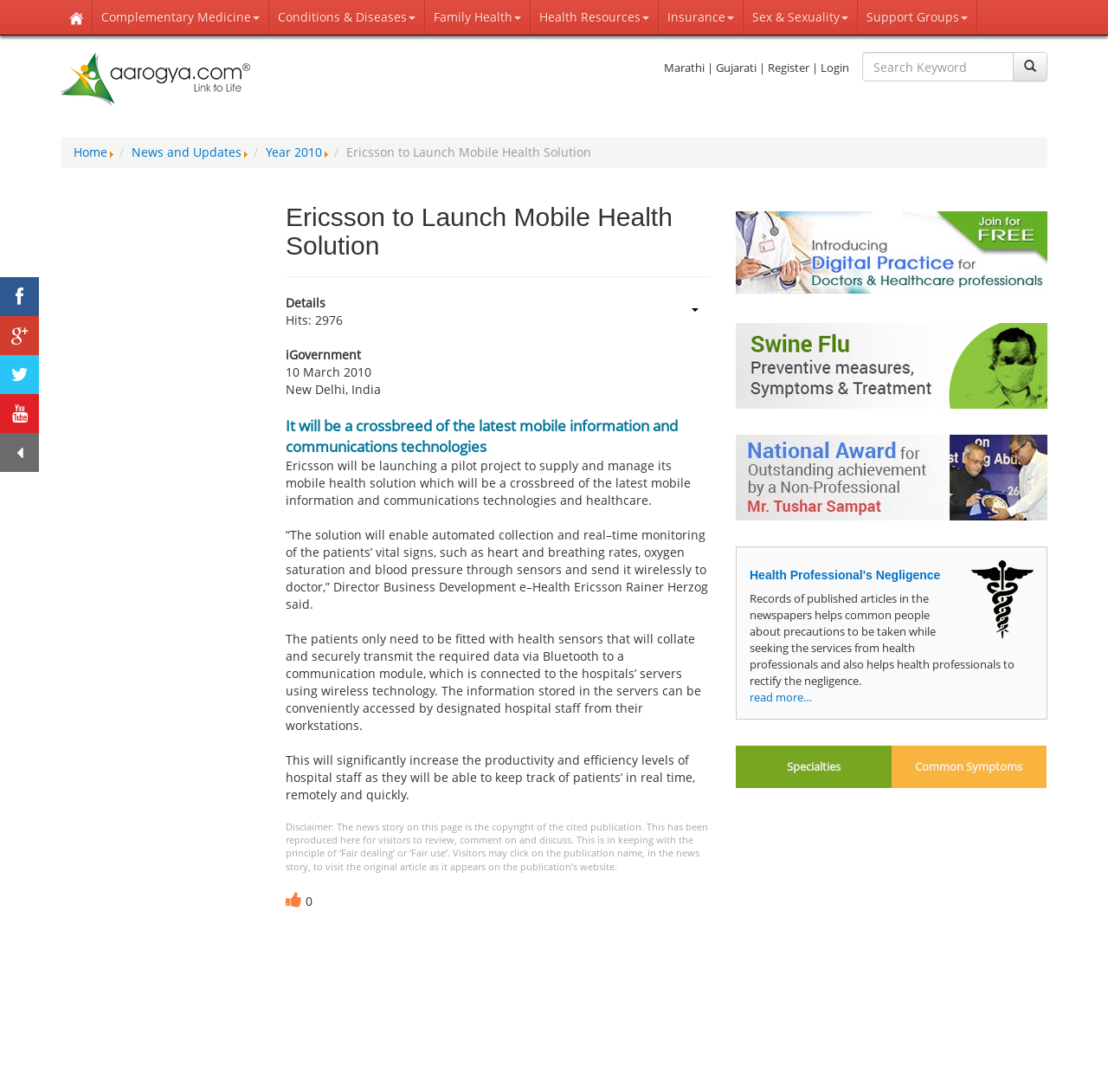What is the benefit of the mobile health solution mentioned in the article?
Answer the question with a thorough and detailed explanation.

The article states that the mobile health solution will significantly increase the productivity and efficiency levels of hospital staff as they will be able to keep track of patients' in real-time, remotely and quickly.